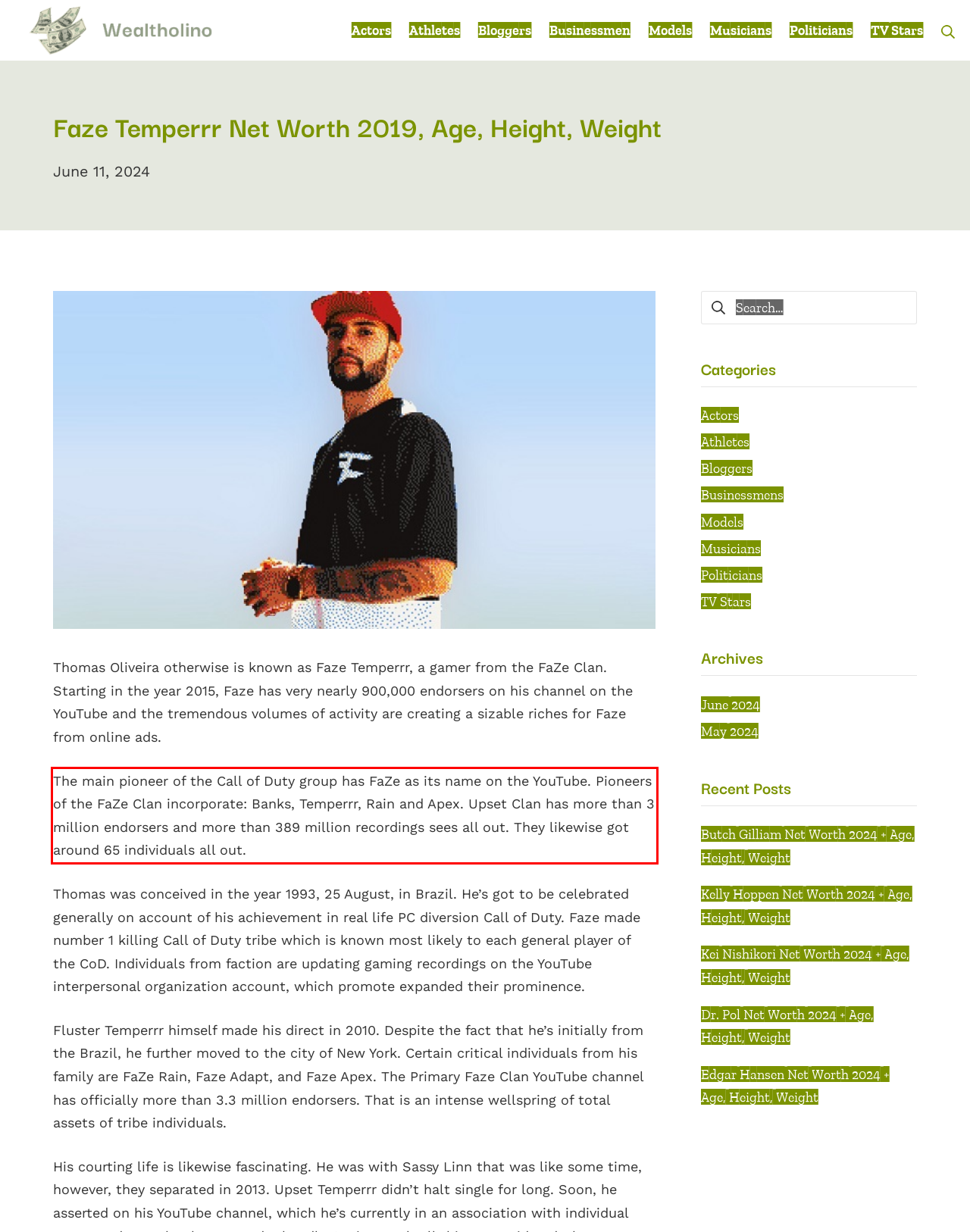Examine the webpage screenshot, find the red bounding box, and extract the text content within this marked area.

The main pioneer of the Call of Duty group has FaZe as its name on the YouTube. Pioneers of the FaZe Clan incorporate: Banks, Temperrr, Rain and Apex. Upset Clan has more than 3 million endorsers and more than 389 million recordings sees all out. They likewise got around 65 individuals all out.